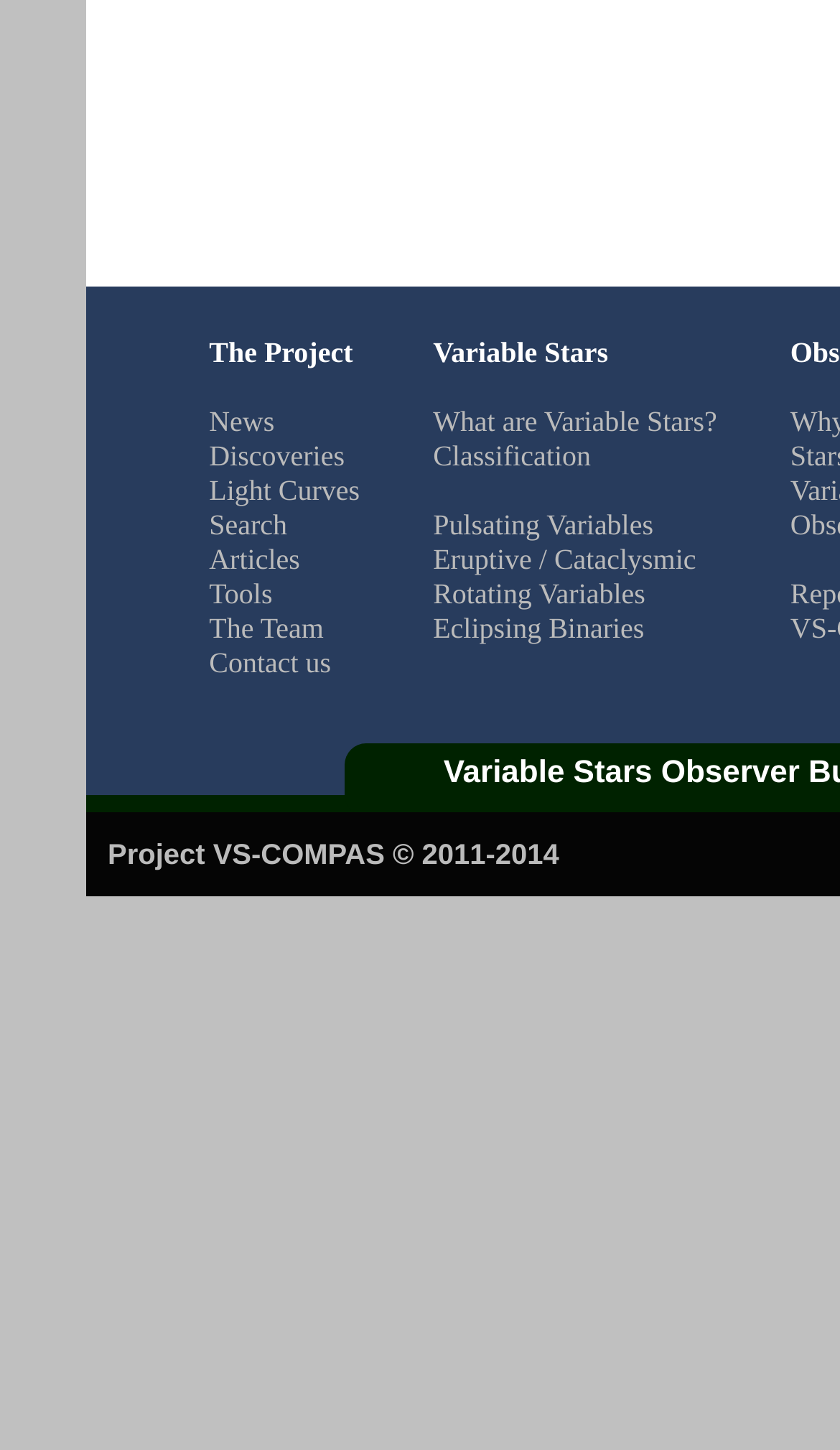Locate the bounding box coordinates of the clickable part needed for the task: "visit project VS-COMPAS".

[0.128, 0.579, 0.666, 0.602]